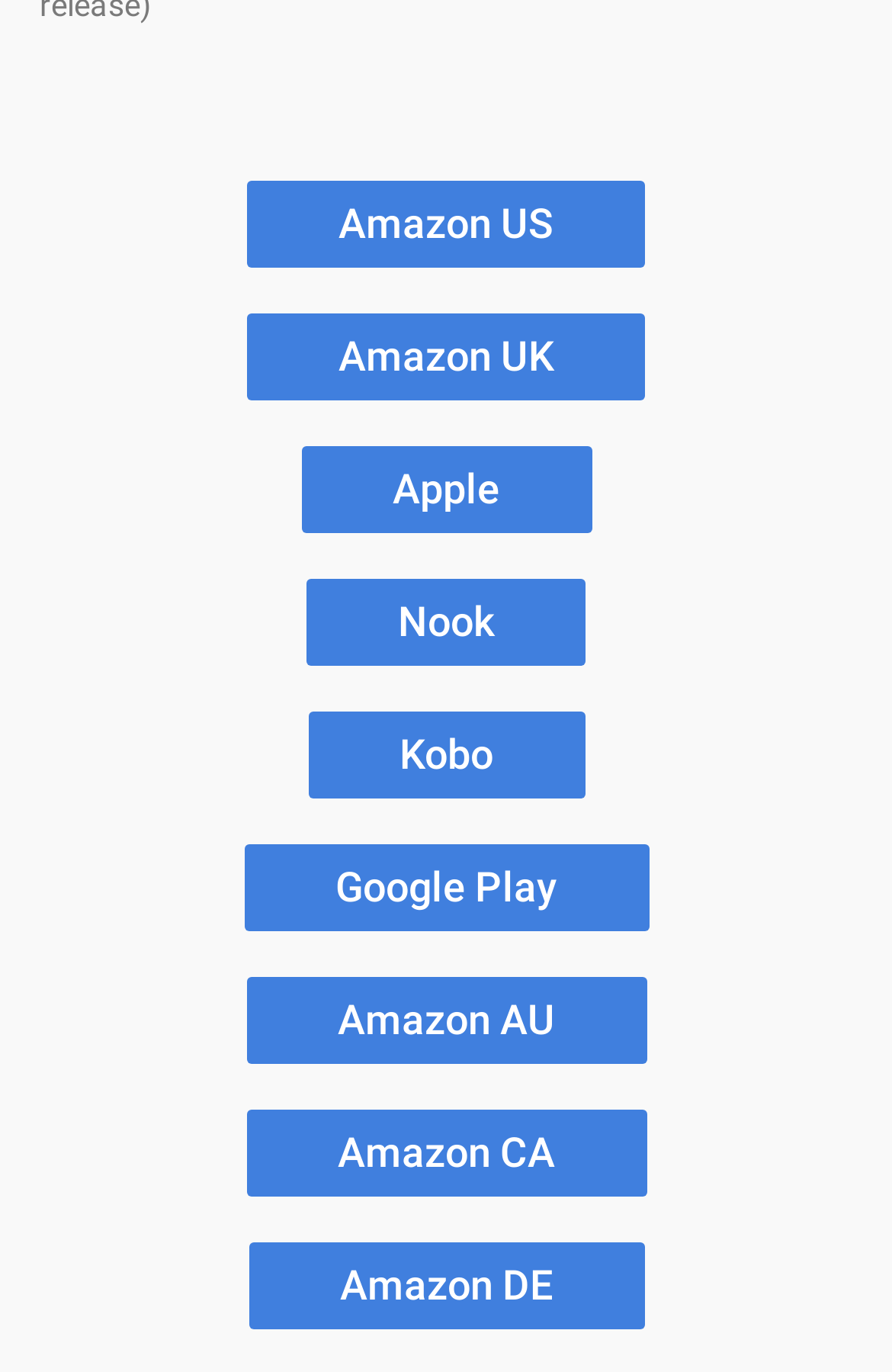Based on the element description "Amazon UK", predict the bounding box coordinates of the UI element.

[0.277, 0.229, 0.723, 0.292]